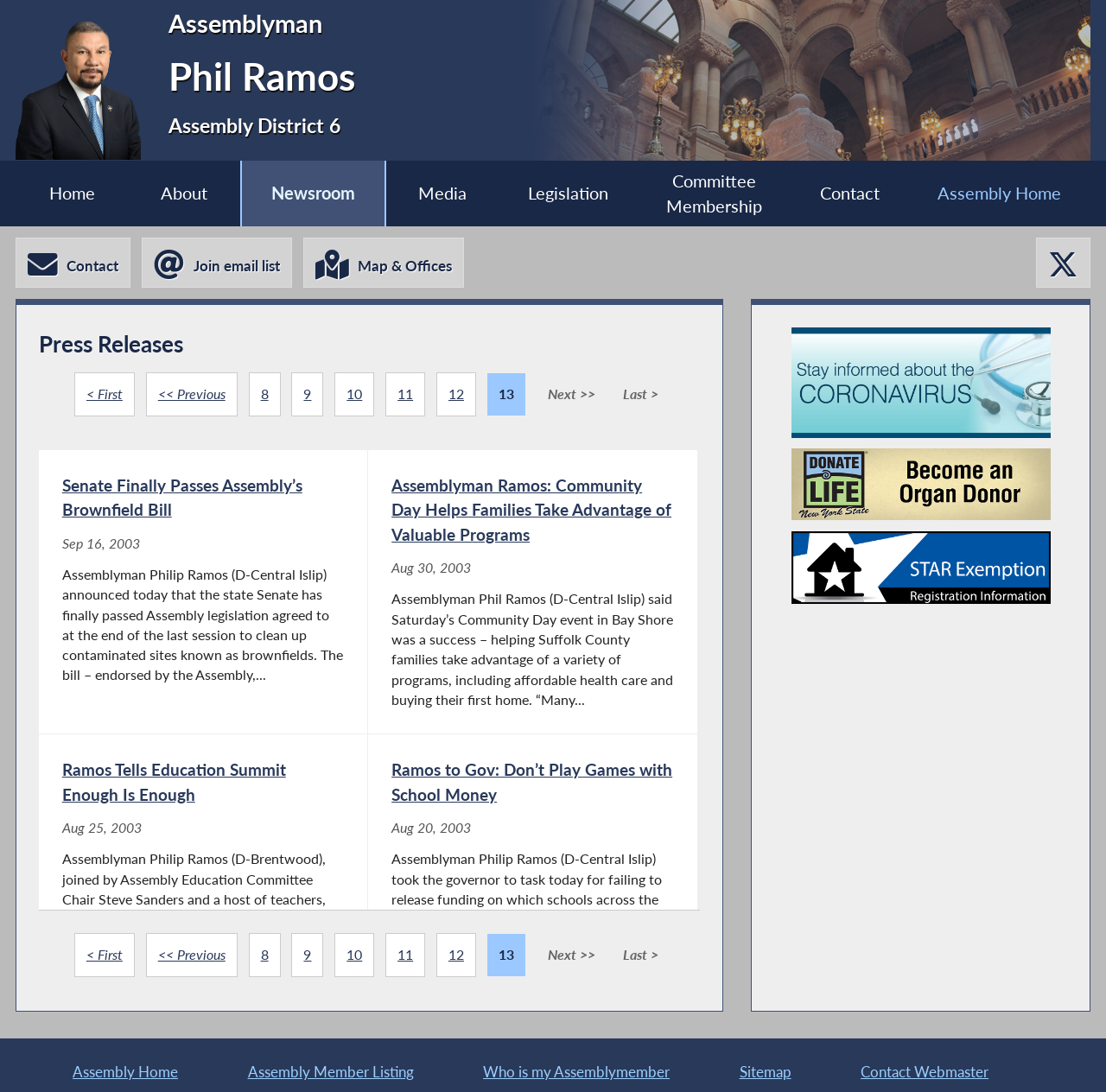For the following element description, predict the bounding box coordinates in the format (top-left x, top-left y, bottom-right x, bottom-right y). All values should be floating point numbers between 0 and 1. Description: Map & Offices

[0.274, 0.217, 0.419, 0.263]